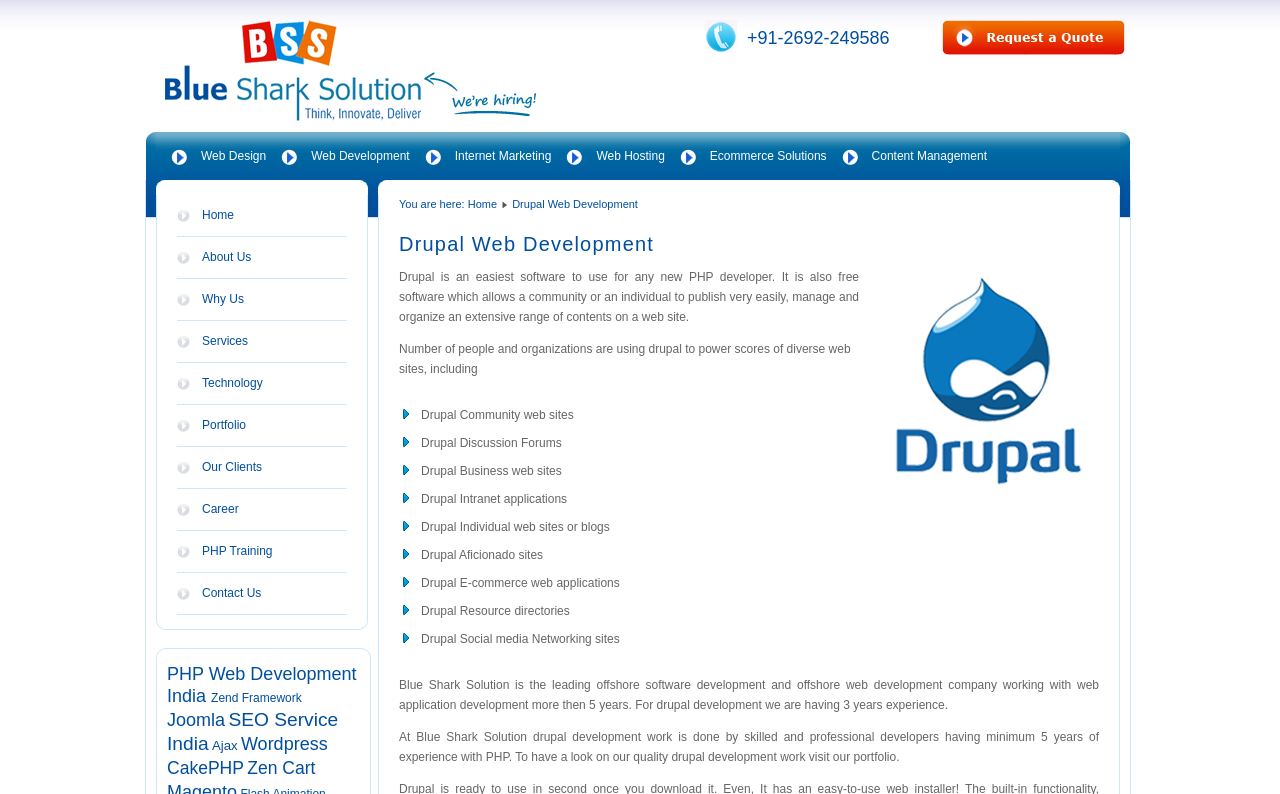Identify the bounding box coordinates of the clickable section necessary to follow the following instruction: "Visit the 'Web Development' page". The coordinates should be presented as four float numbers from 0 to 1, i.e., [left, top, right, bottom].

[0.22, 0.179, 0.332, 0.208]